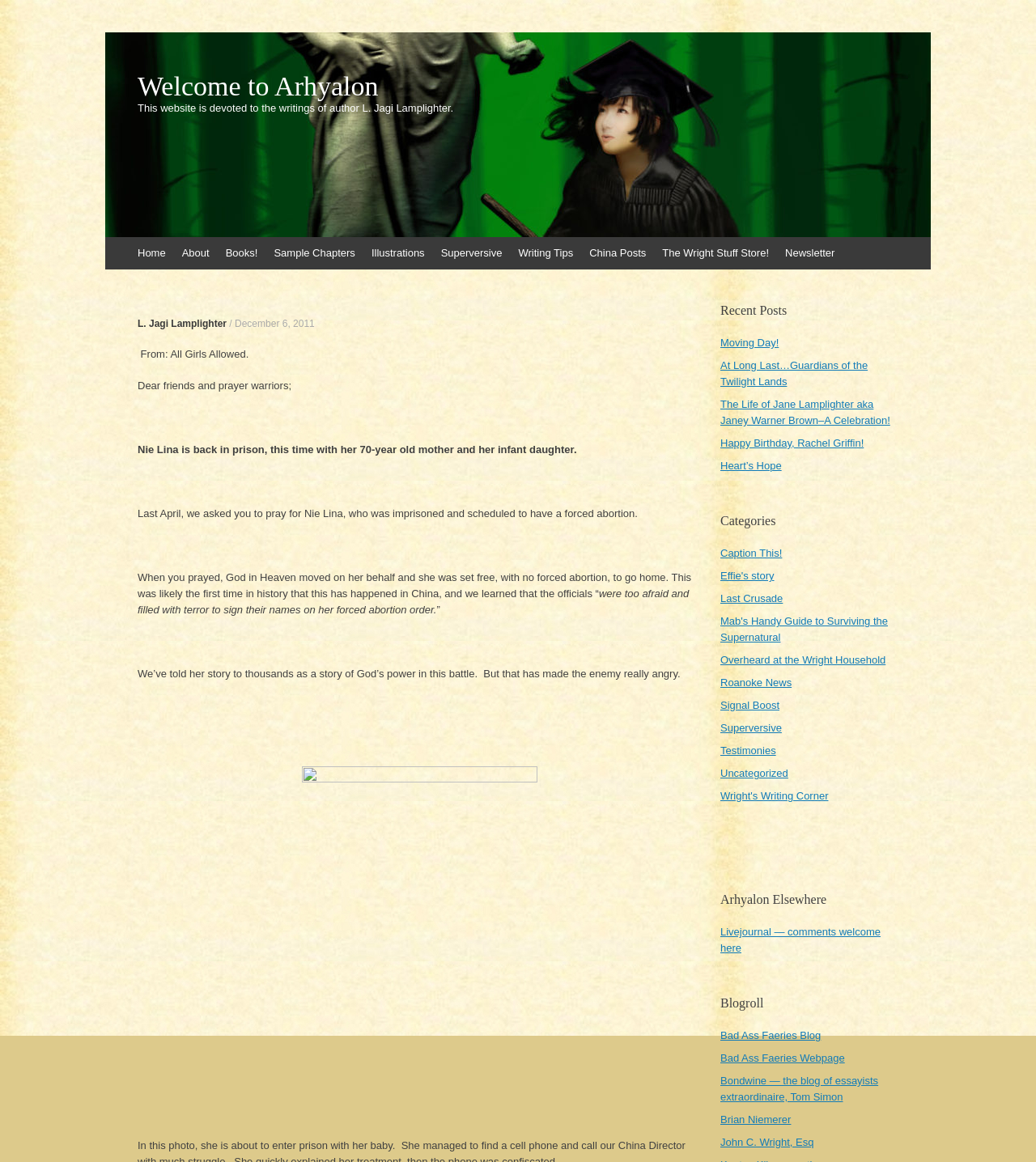Can you find and generate the webpage's heading?

Welcome to Arhyalon